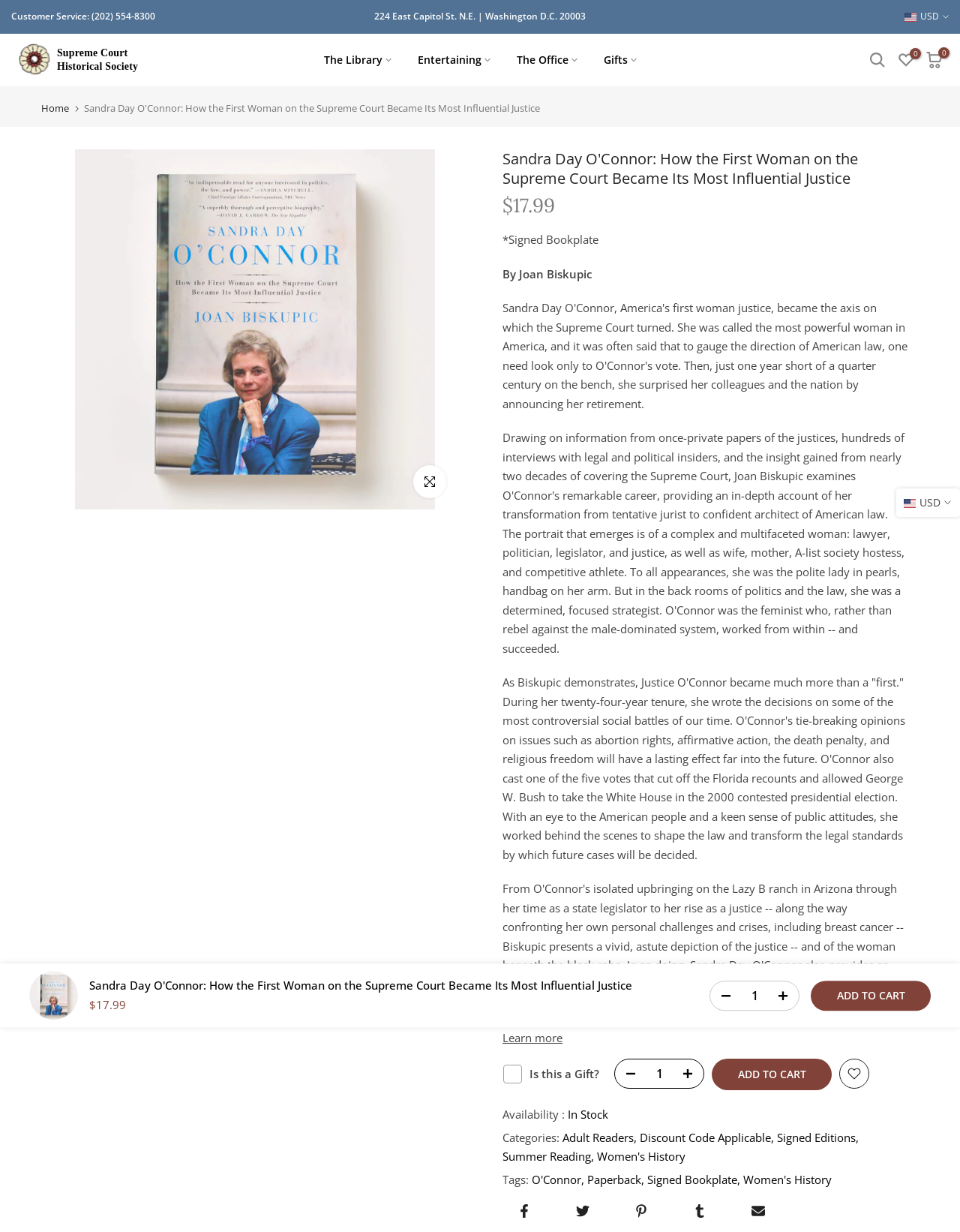Can I pay in installments?
Please provide a comprehensive and detailed answer to the question.

I found the payment option by looking at the text 'Pay in 4 interest-free installments for orders over $50.00' which is located above the 'ADD TO CART' button.